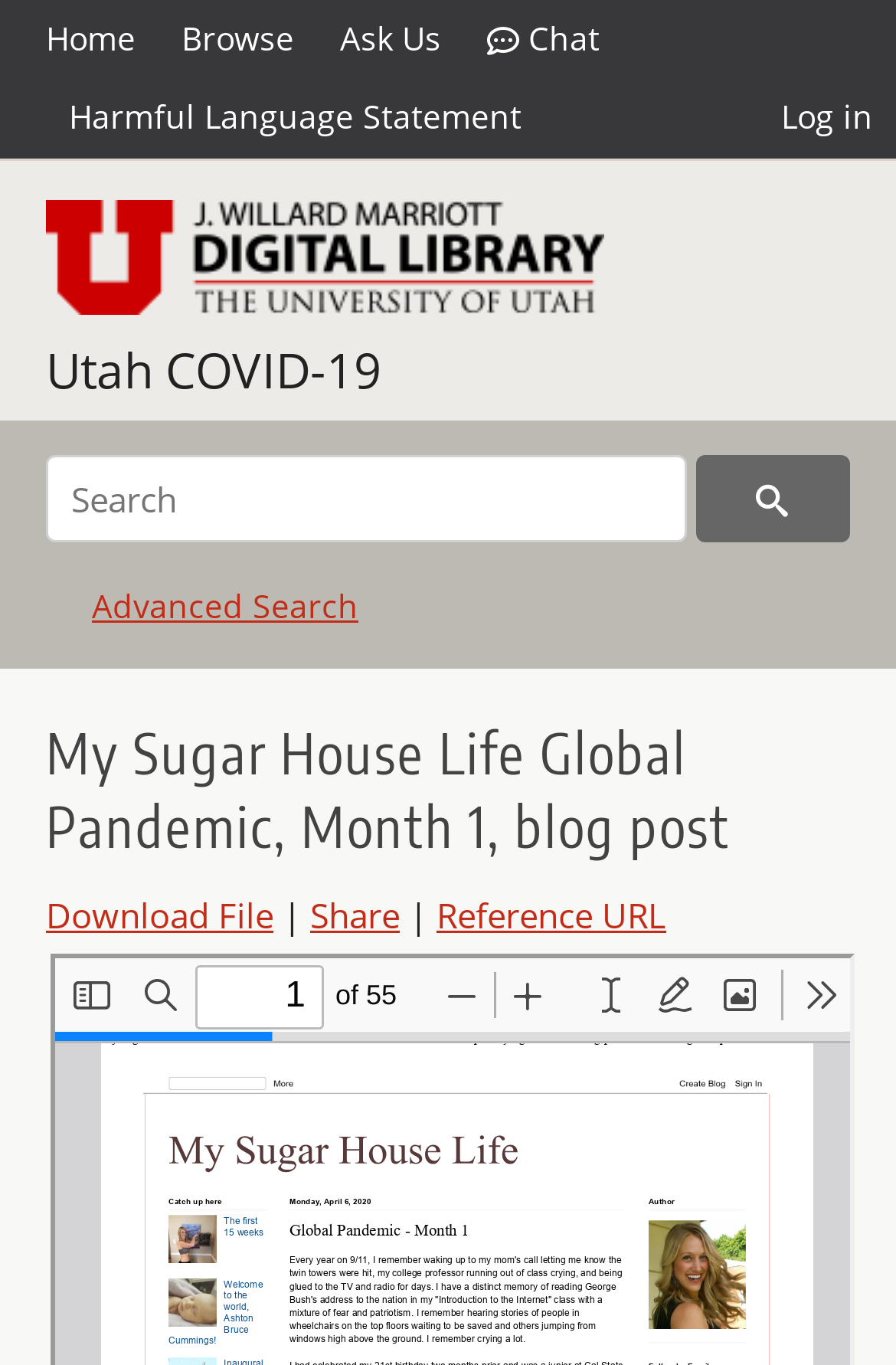Based on the provided description, "Call For A Quote!", find the bounding box of the corresponding UI element in the screenshot.

None